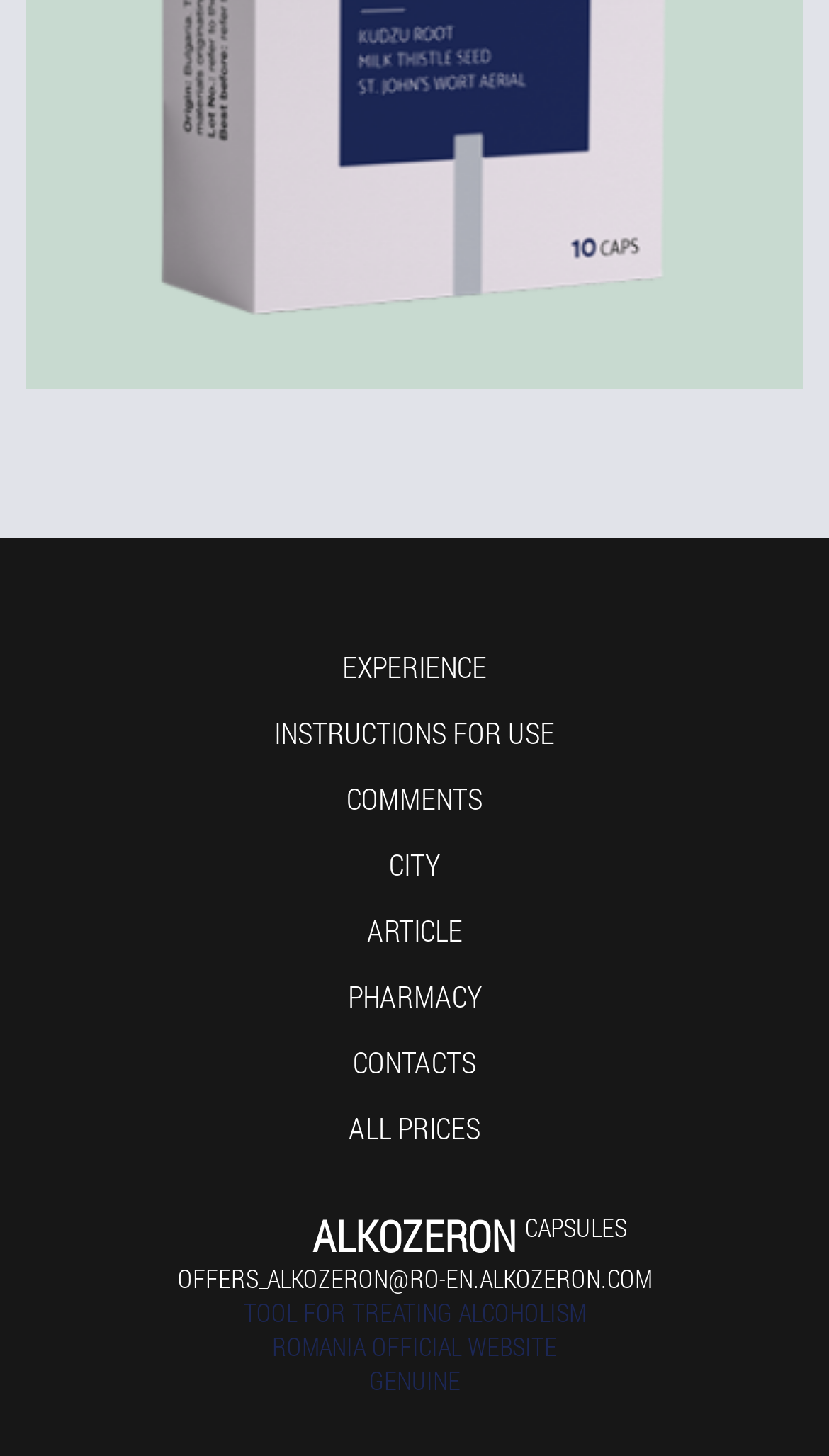Please find the bounding box coordinates of the element's region to be clicked to carry out this instruction: "Learn about CITY".

[0.469, 0.58, 0.531, 0.607]